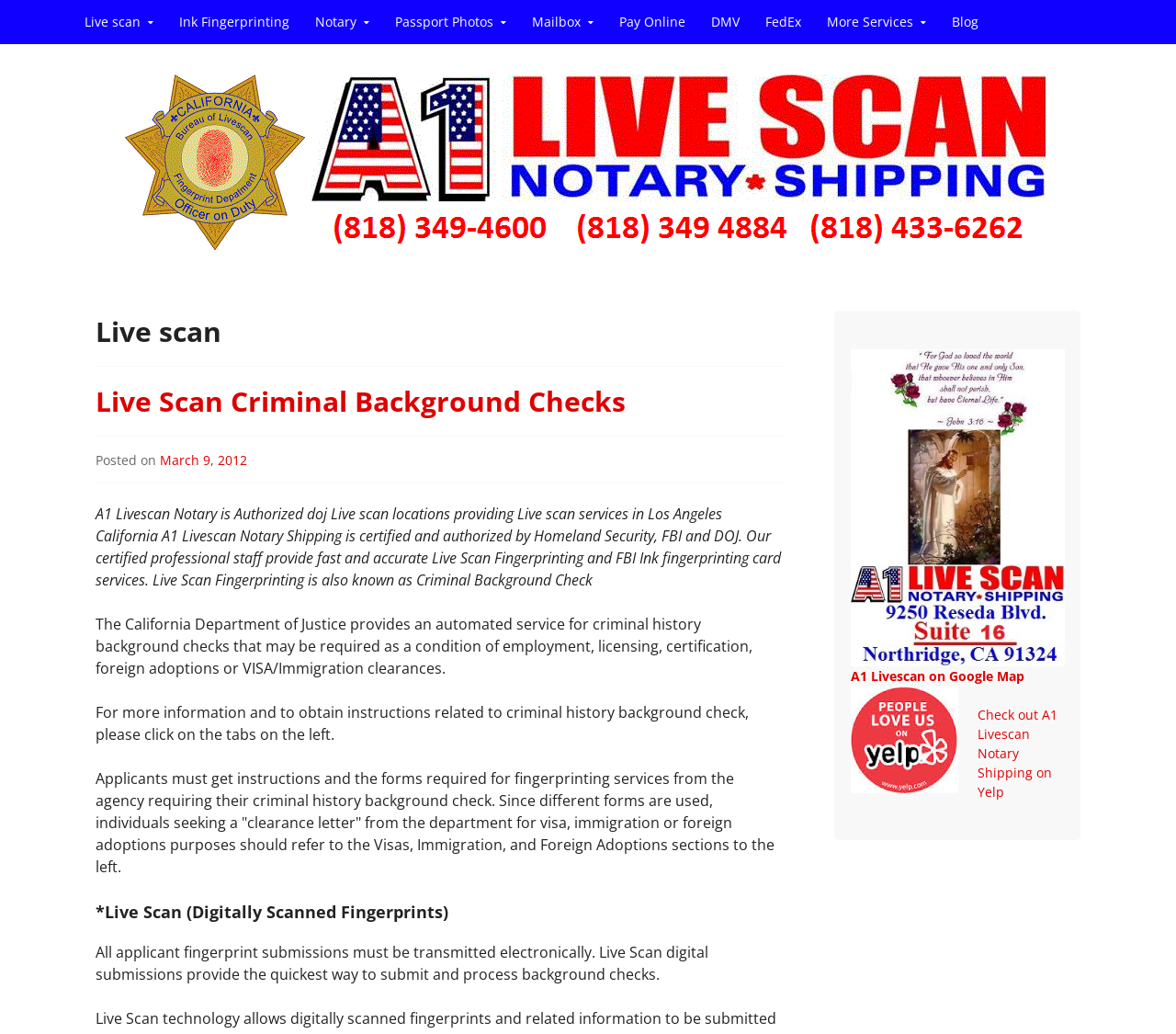From the element description: "Introduction", extract the bounding box coordinates of the UI element. The coordinates should be expressed as four float numbers between 0 and 1, in the order [left, top, right, bottom].

None